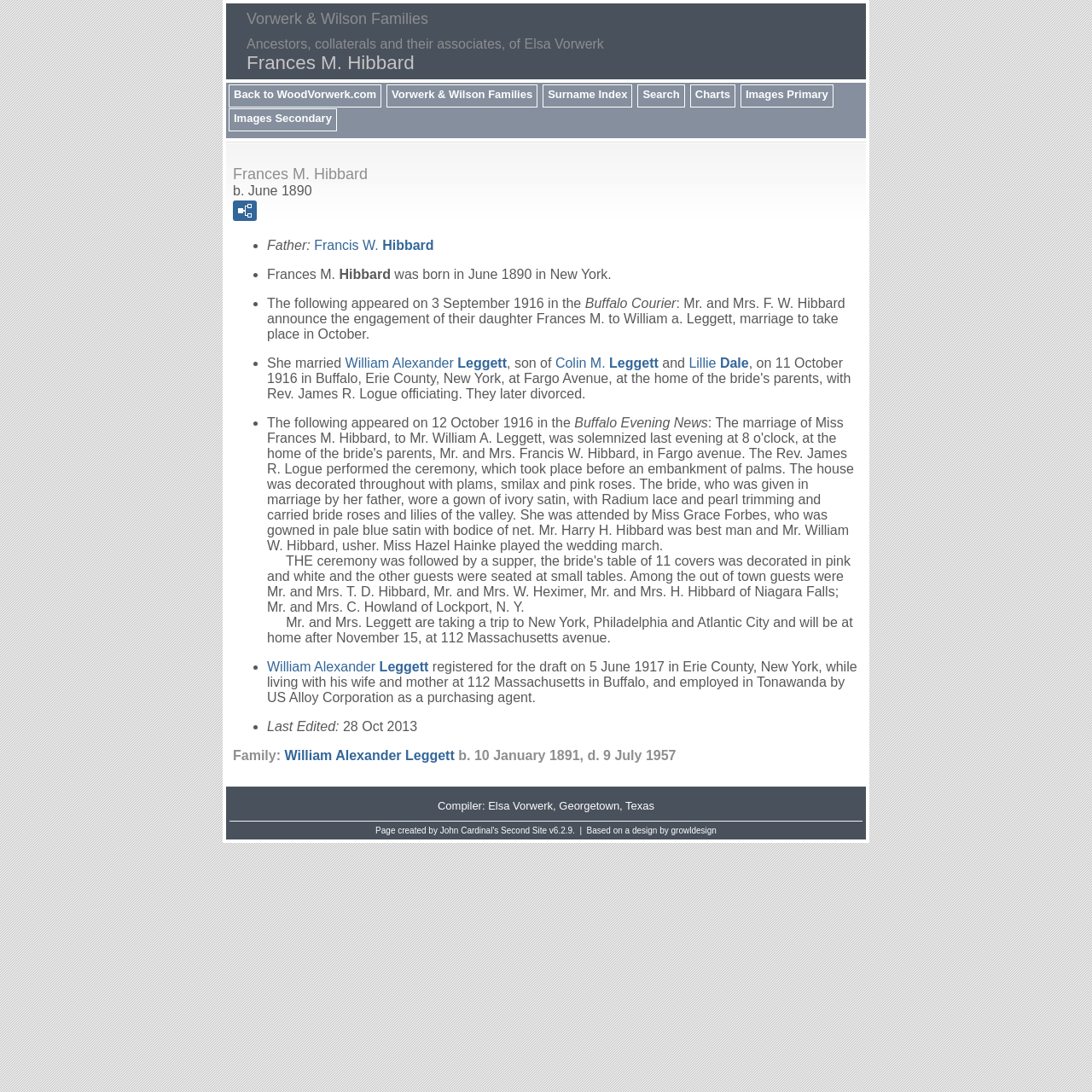Provide a brief response to the question below using one word or phrase:
What is the birth month of Frances M. Hibbard?

June